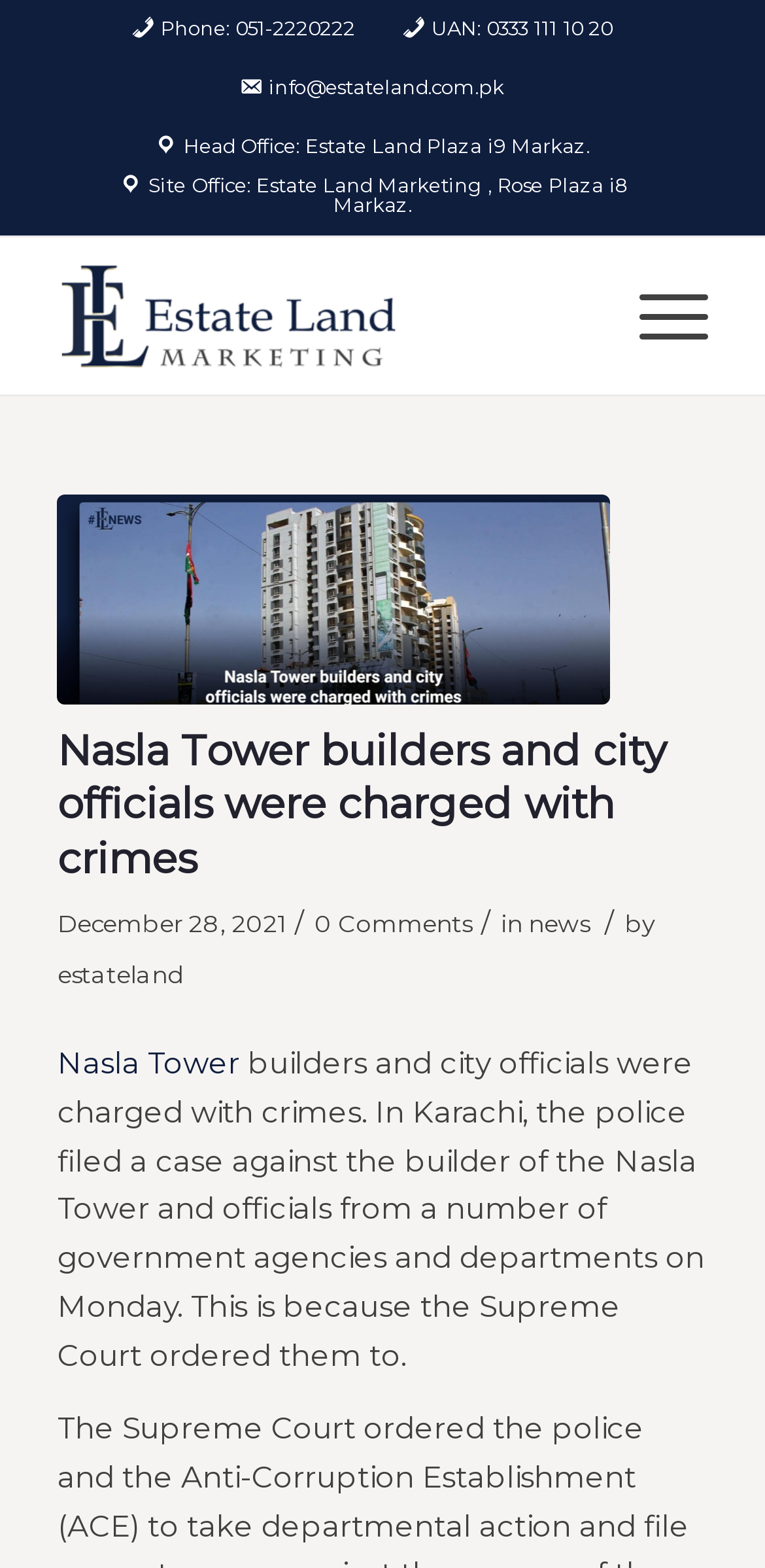Identify the bounding box coordinates of the region that should be clicked to execute the following instruction: "Call the phone number".

[0.21, 0.01, 0.464, 0.026]